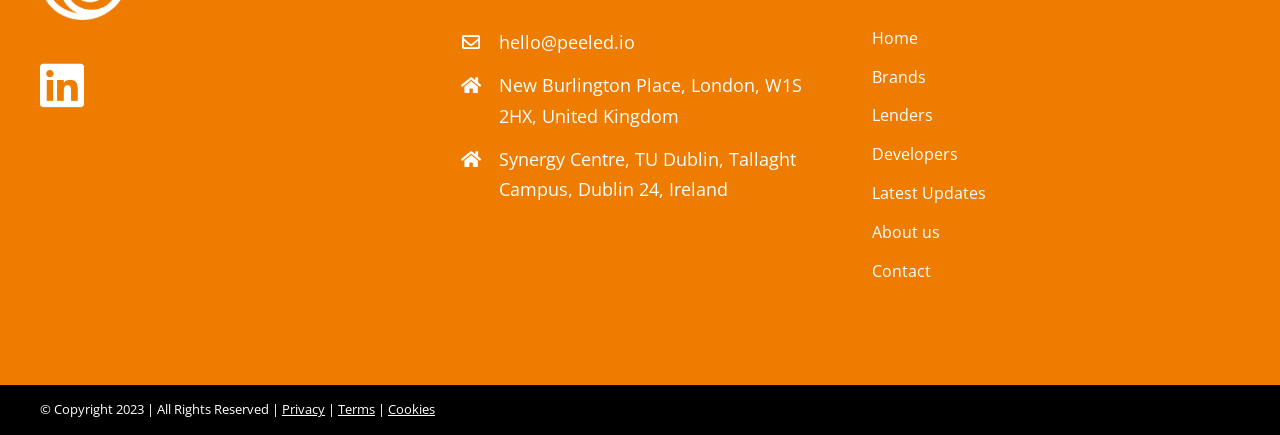How many links are in the footer menu?
Provide a fully detailed and comprehensive answer to the question.

I counted the number of link elements within the navigation element with the description 'Footer Menu' and found 7 links: 'Home', 'Brands', 'Lenders', 'Developers', 'Latest Updates', 'About us', and 'Contact'.